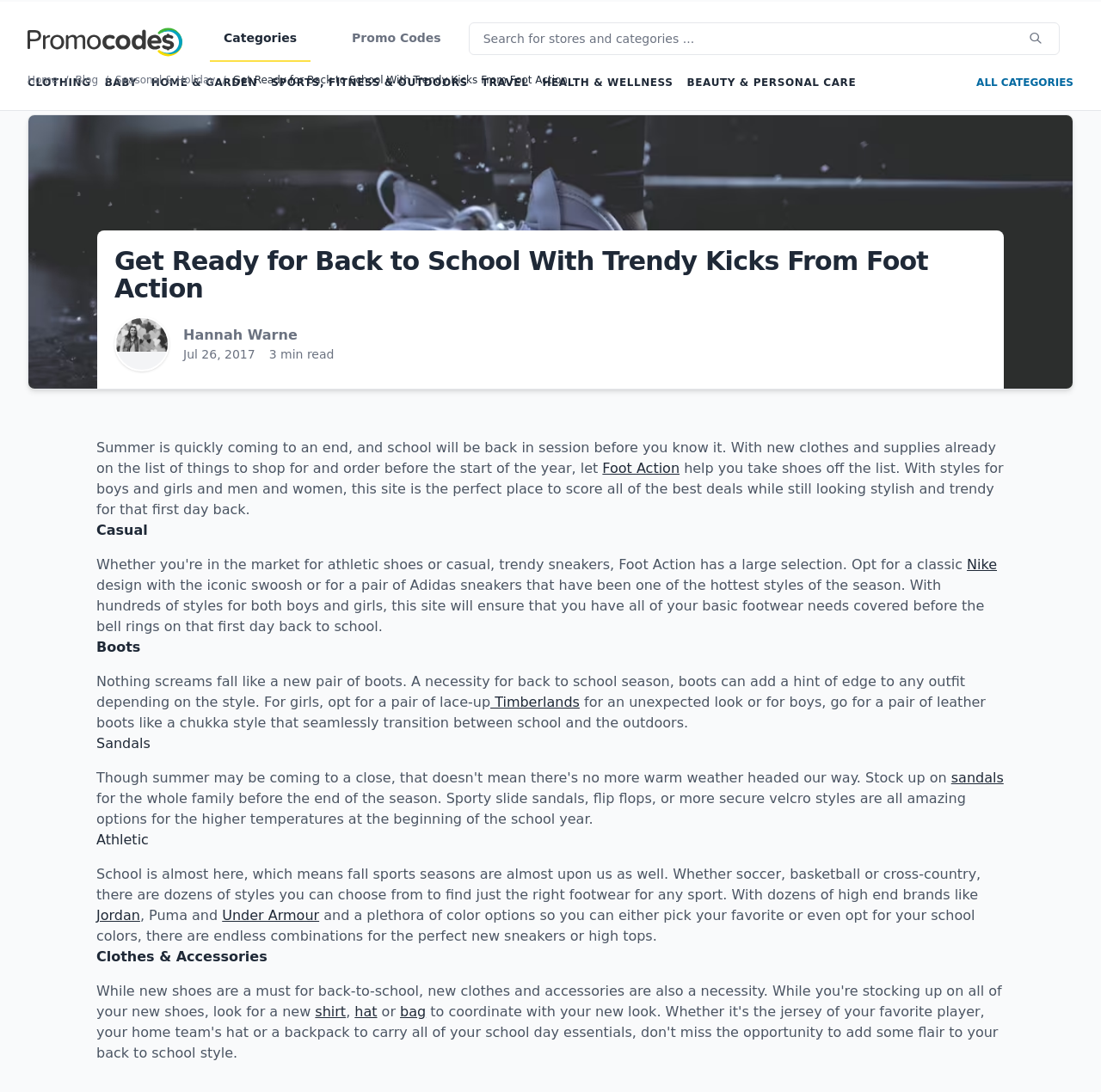Generate a comprehensive description of the contents of the webpage.

This webpage is about back to school shopping, specifically focusing on trendy footwear from Foot Action. At the top, there is a navigation bar with links to categories, promo codes, and a search bar. Below the navigation bar, there are links to various categories such as clothing, baby, home and garden, sports, and more.

The main content of the webpage is an article titled "Get Ready for Back to School With Trendy Kicks From Foot Action." The article is divided into sections, each focusing on a different type of footwear, including casual, boots, sandals, and athletic shoes. Each section features a brief description of the type of footwear and its suitability for back to school season.

Throughout the article, there are links to specific brands such as Nike, Adidas, Timberlands, and Jordan, as well as links to general categories like shirts, hats, and bags. The article also features images, including a large image at the top of the page and smaller images scattered throughout the text.

At the bottom of the page, there is a breadcrumb navigation bar with links to the home page, blog, and seasonal and holiday categories. Overall, the webpage is designed to help users find trendy and suitable footwear for back to school season.